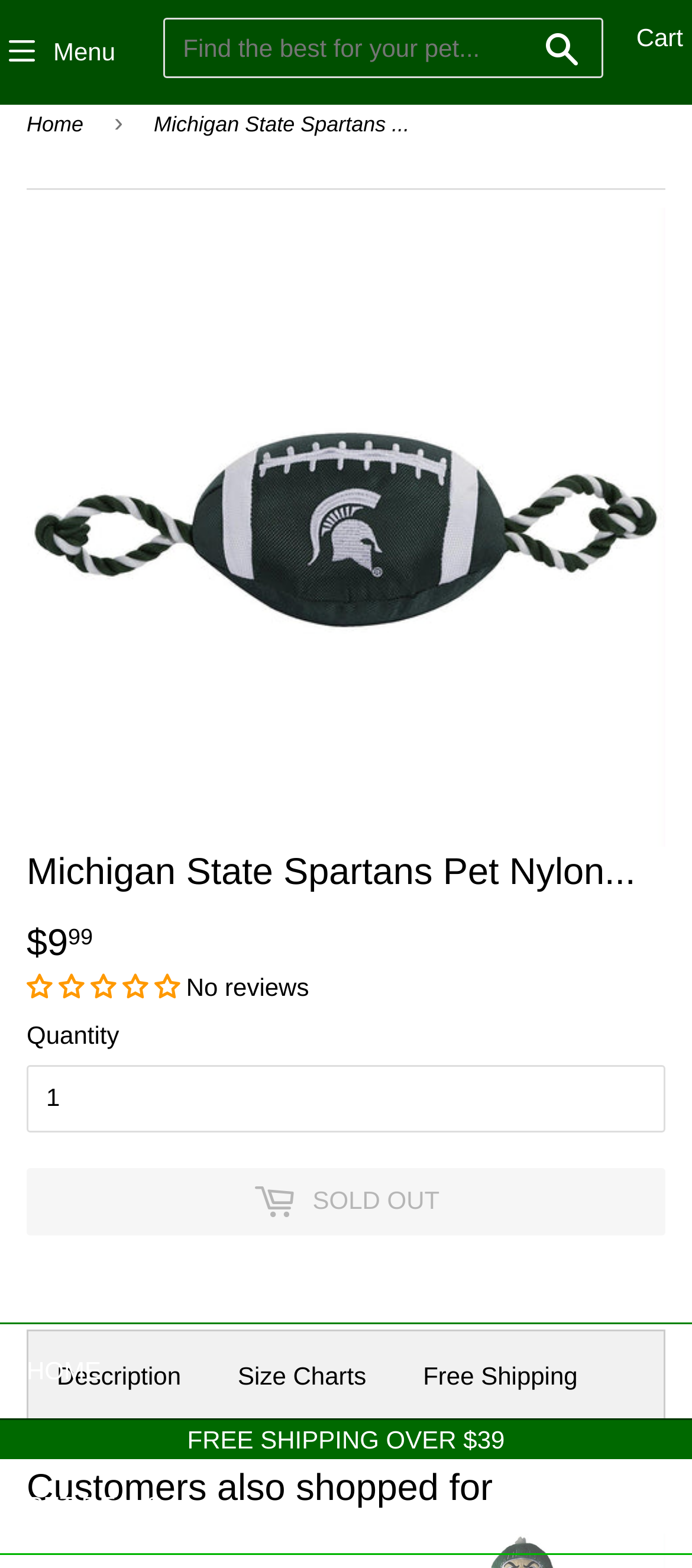Specify the bounding box coordinates of the region I need to click to perform the following instruction: "View cart". The coordinates must be four float numbers in the range of 0 to 1, i.e., [left, top, right, bottom].

[0.896, 0.0, 0.987, 0.048]